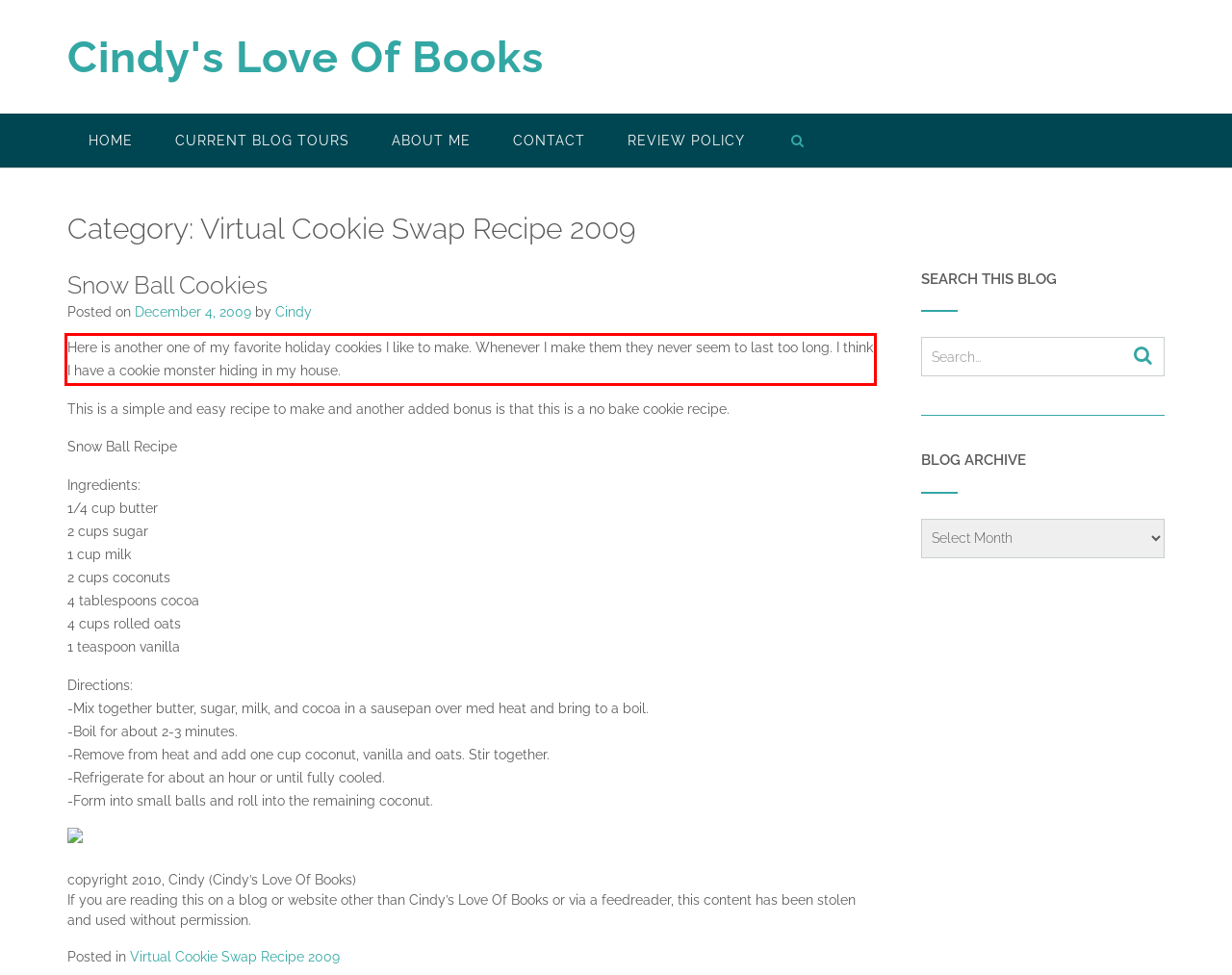Please identify and extract the text content from the UI element encased in a red bounding box on the provided webpage screenshot.

Here is another one of my favorite holiday cookies I like to make. Whenever I make them they never seem to last too long. I think I have a cookie monster hiding in my house.